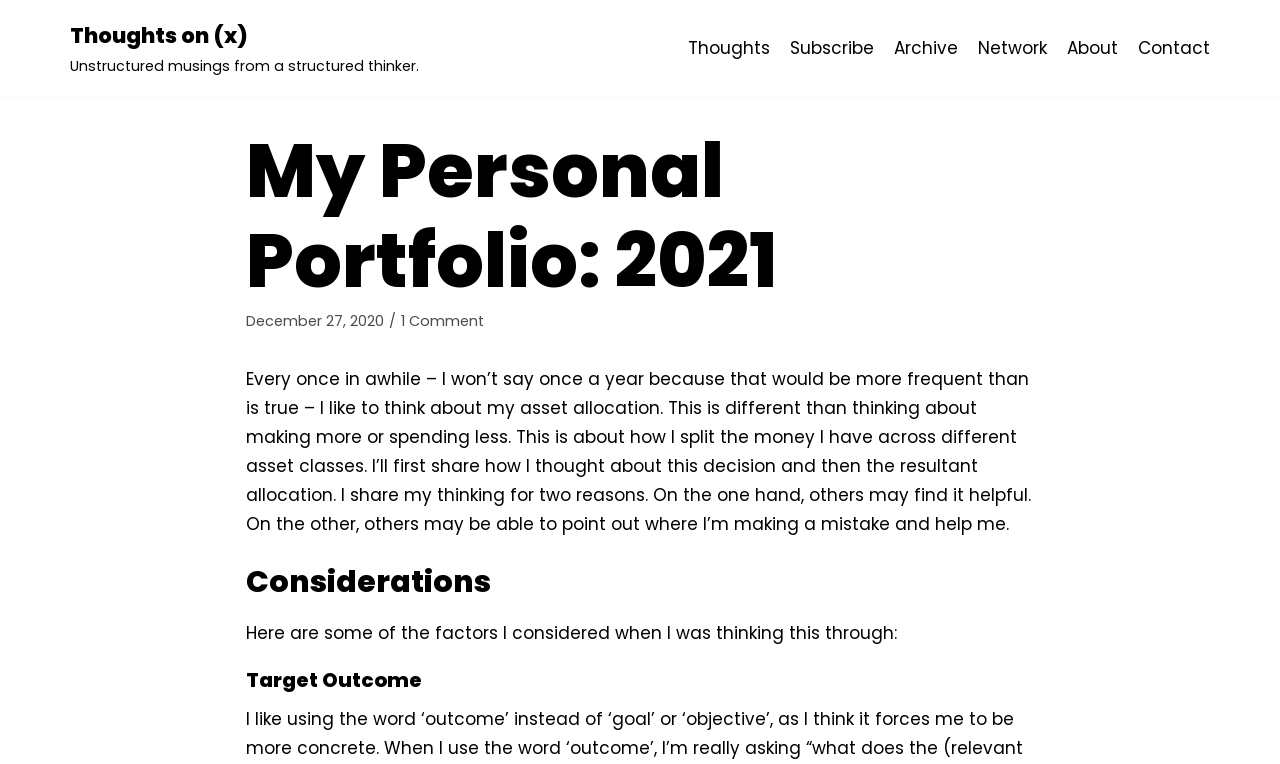What are the author's considerations when thinking about asset allocation?
Answer with a single word or phrase by referring to the visual content.

Factors such as target outcome